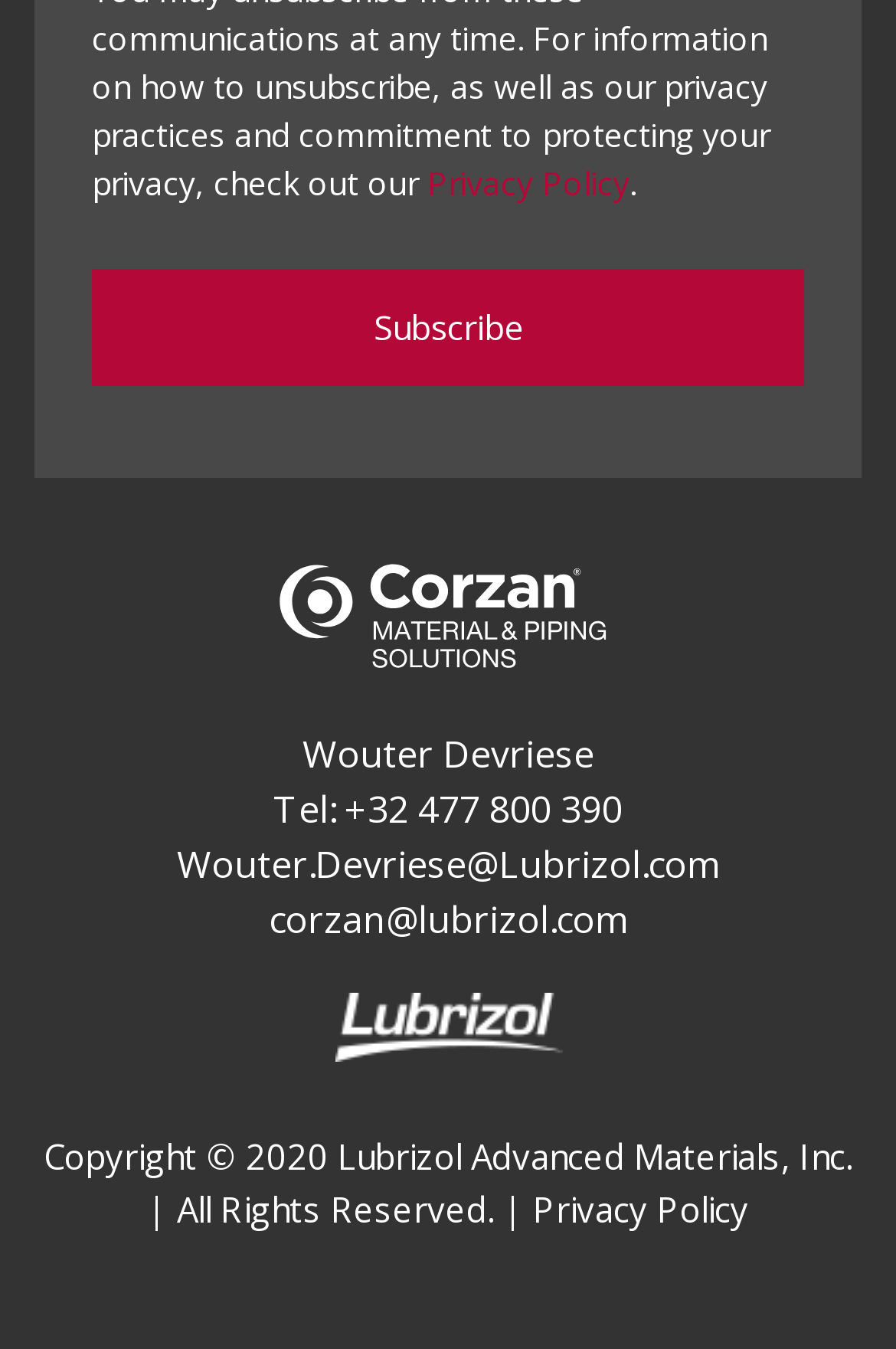What is the copyright year of the webpage?
Please provide an in-depth and detailed response to the question.

The answer can be found by looking at the StaticText element with the text 'Copyright © 2020 Lubrizol Advanced Materials, Inc. | All Rights Reserved. |', which suggests that the copyright year of the webpage is 2020.